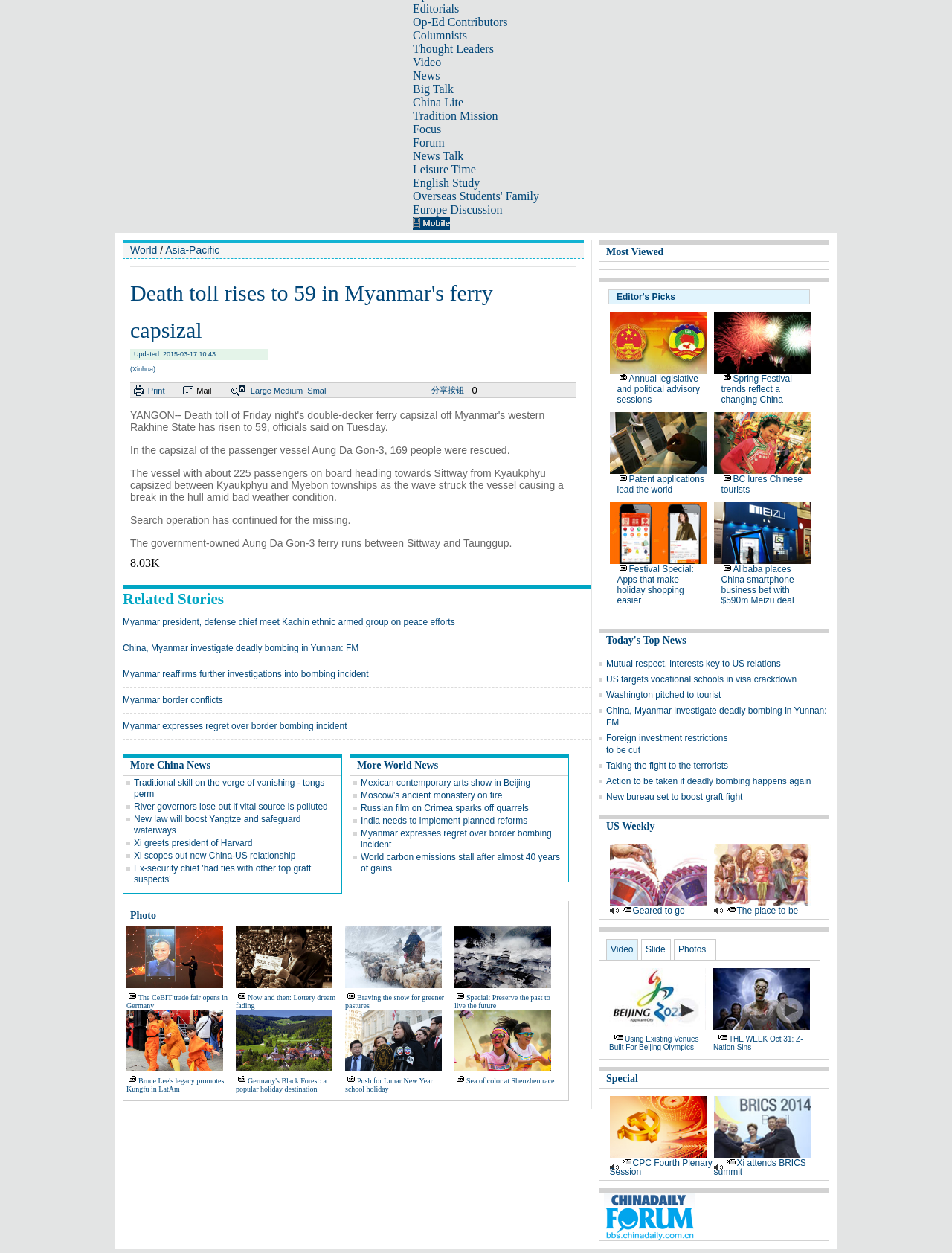What is the topic of the news article?
Please give a detailed answer to the question using the information shown in the image.

Based on the webpage, the main heading 'Death toll rises to 59 in Myanmar's ferry capsizal' and the subsequent paragraphs suggest that the topic of the news article is about a ferry capsizal incident in Myanmar.